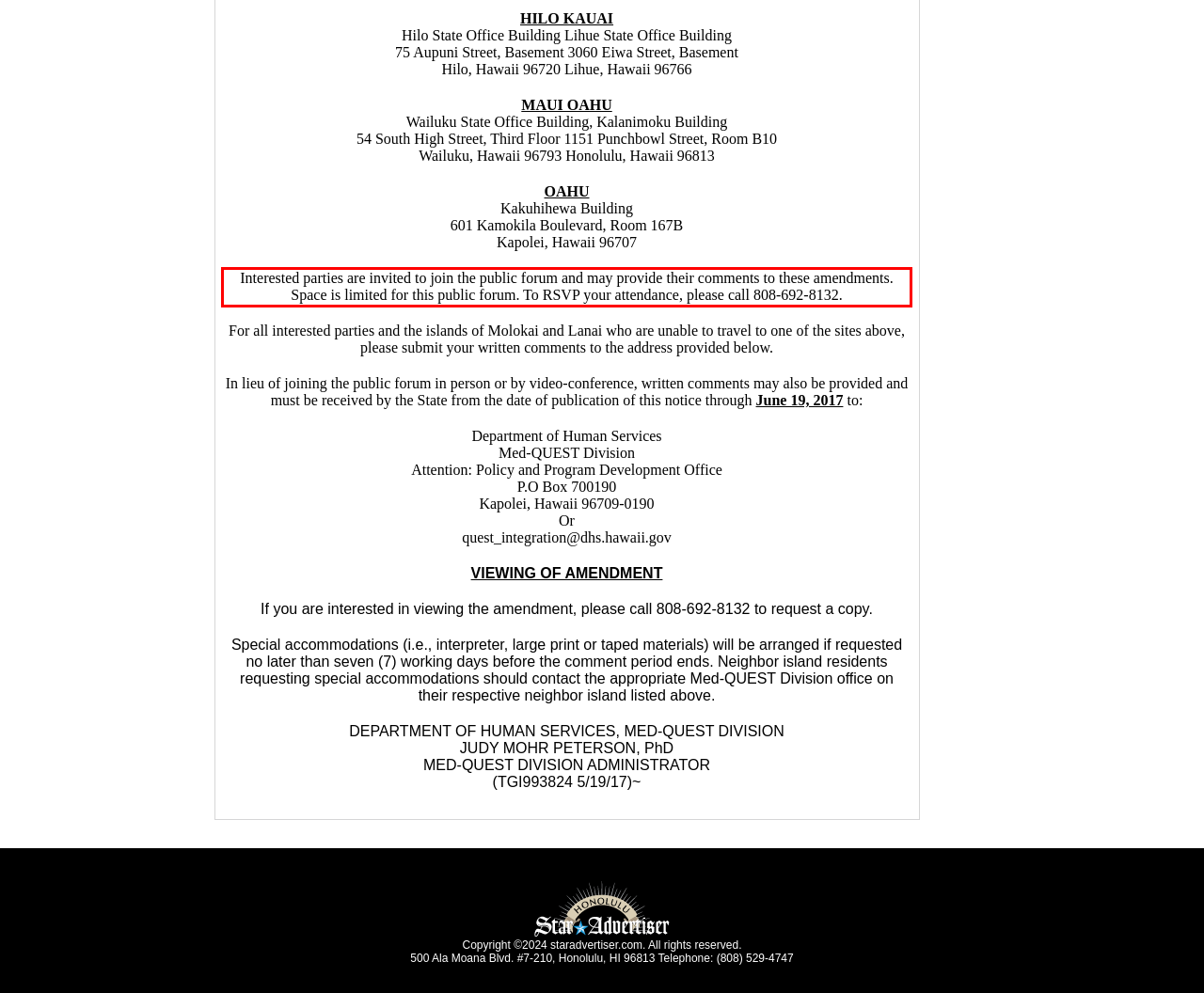Please recognize and transcribe the text located inside the red bounding box in the webpage image.

Interested parties are invited to join the public forum and may provide their comments to these amendments. Space is limited for this public forum. To RSVP your attendance, please call 808-692-8132.